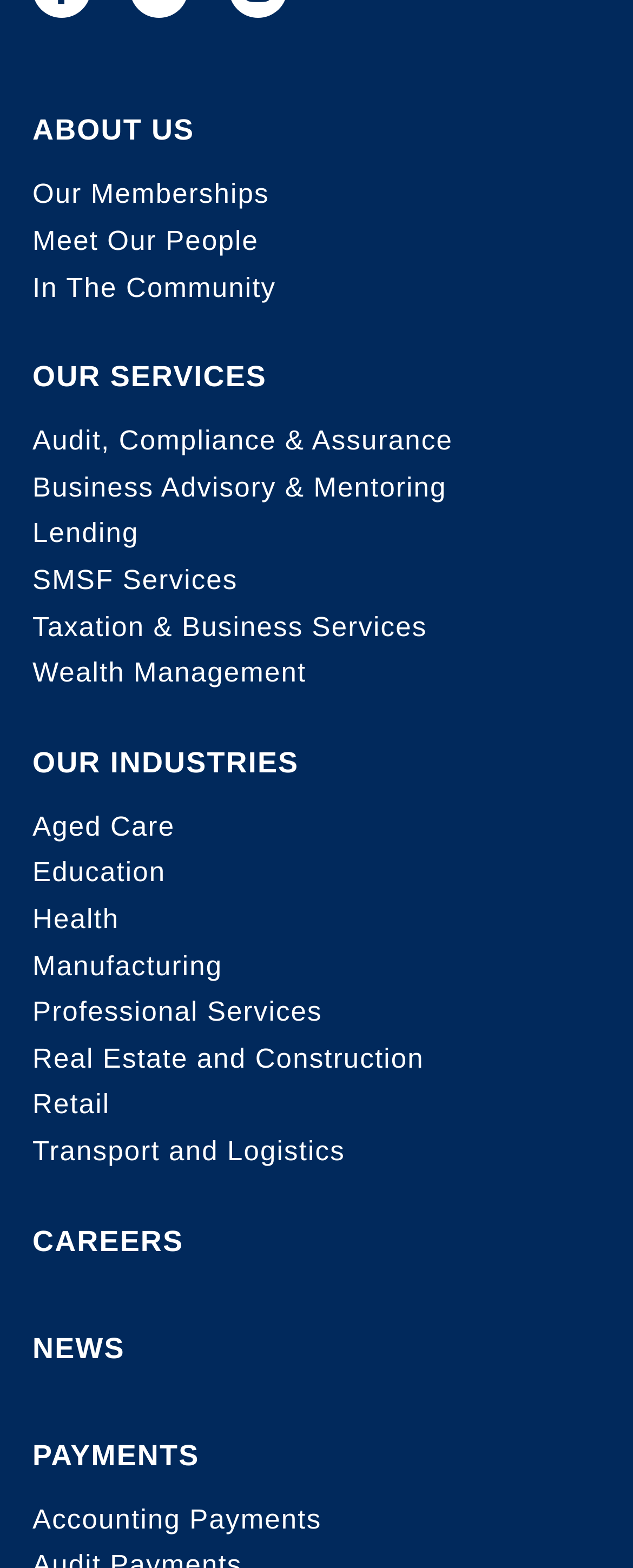Determine the bounding box for the described HTML element: "Our Memberships". Ensure the coordinates are four float numbers between 0 and 1 in the format [left, top, right, bottom].

[0.051, 0.114, 0.425, 0.134]